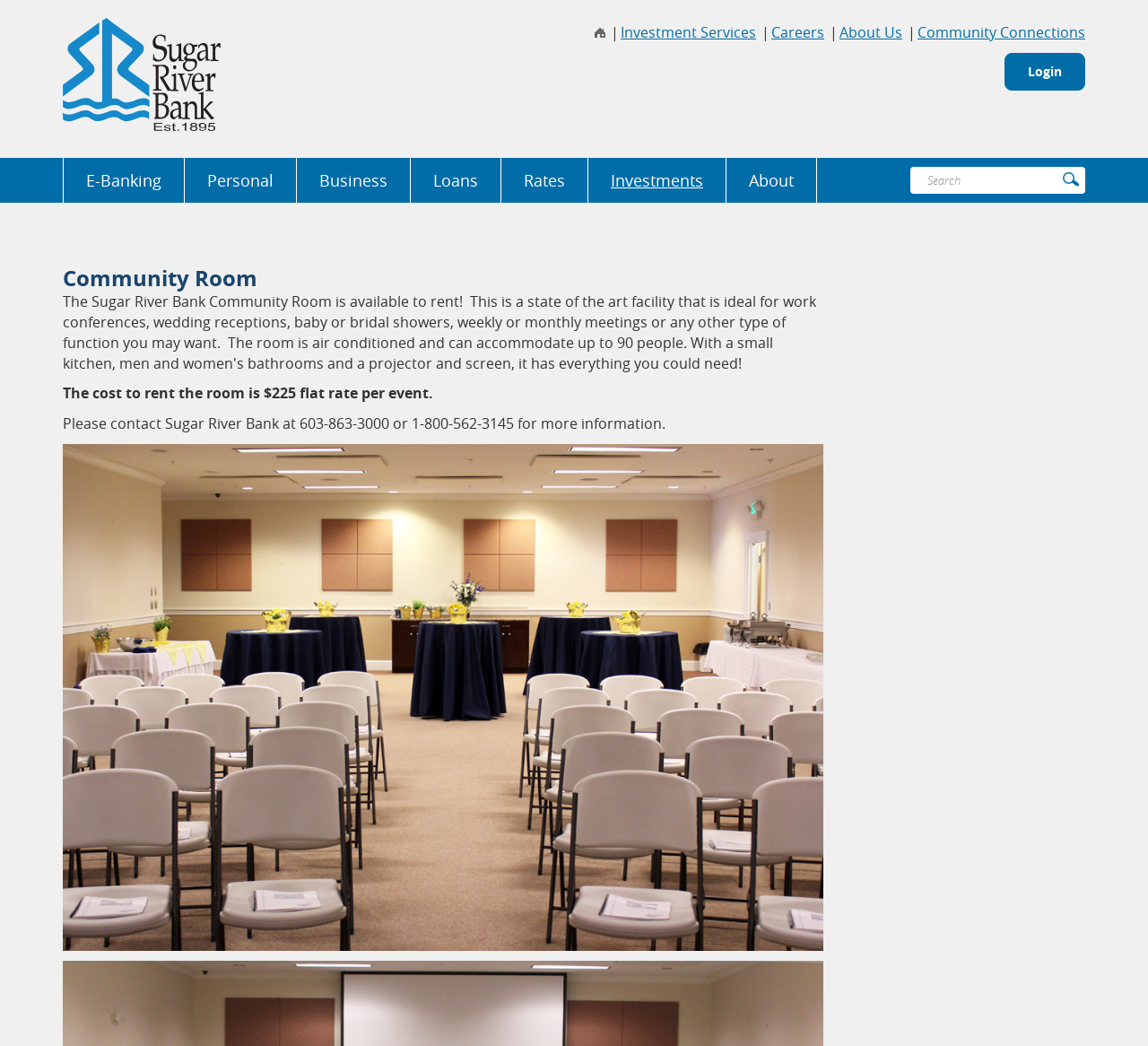What is the cost to rent the room?
Look at the image and respond with a single word or a short phrase.

$225